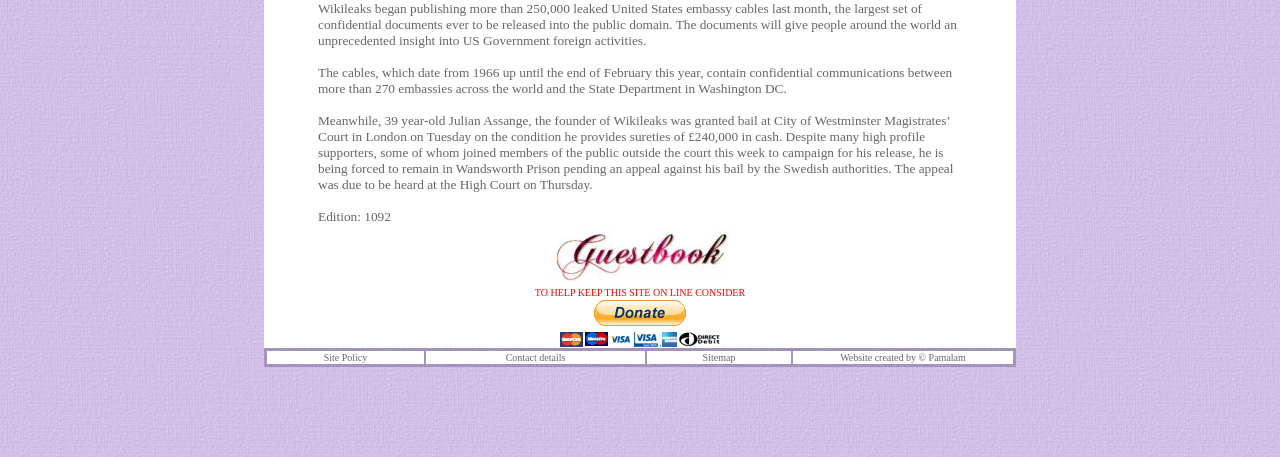Use one word or a short phrase to answer the question provided: 
What are the three options in the bottom navigation menu?

Site Policy, Contact details, Sitemap